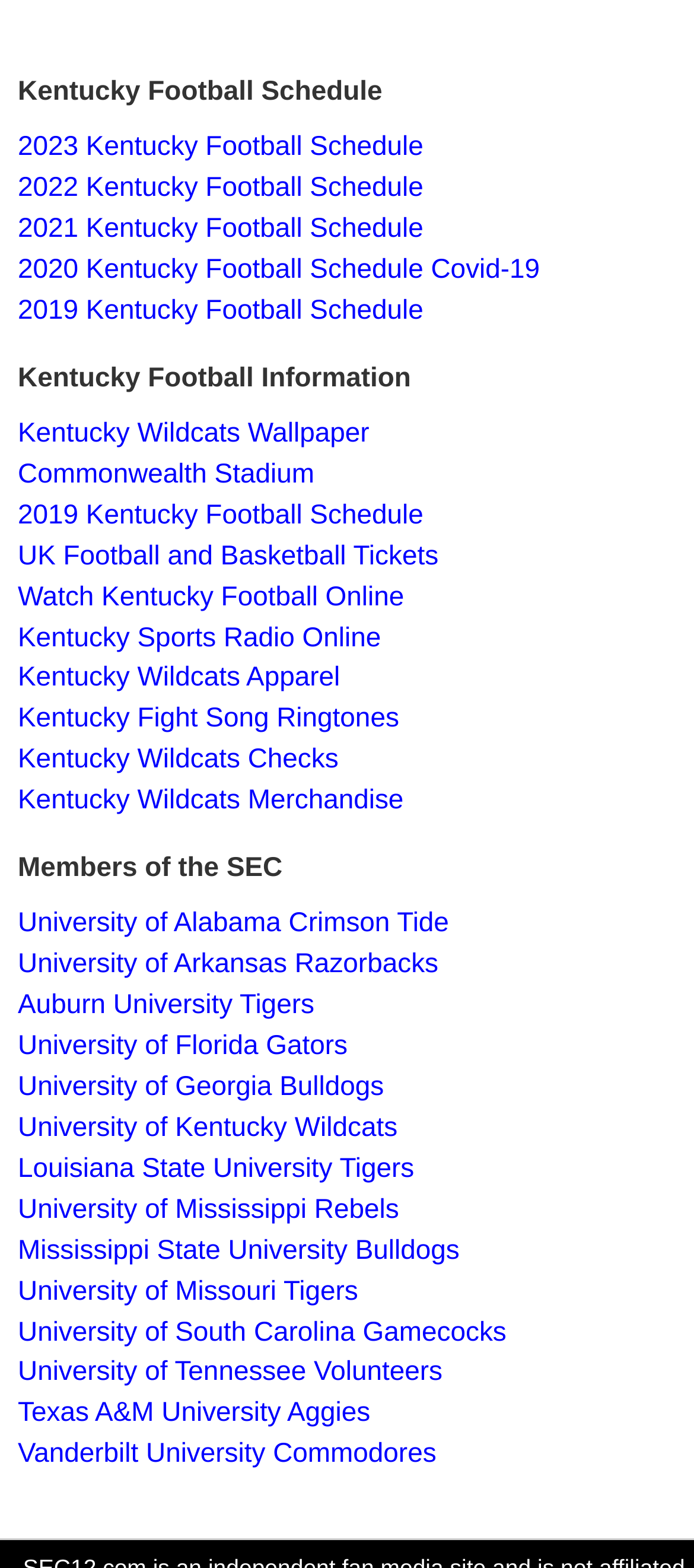Please find the bounding box coordinates (top-left x, top-left y, bottom-right x, bottom-right y) in the screenshot for the UI element described as follows: 2021 Kentucky Football Schedule

[0.026, 0.136, 0.61, 0.156]